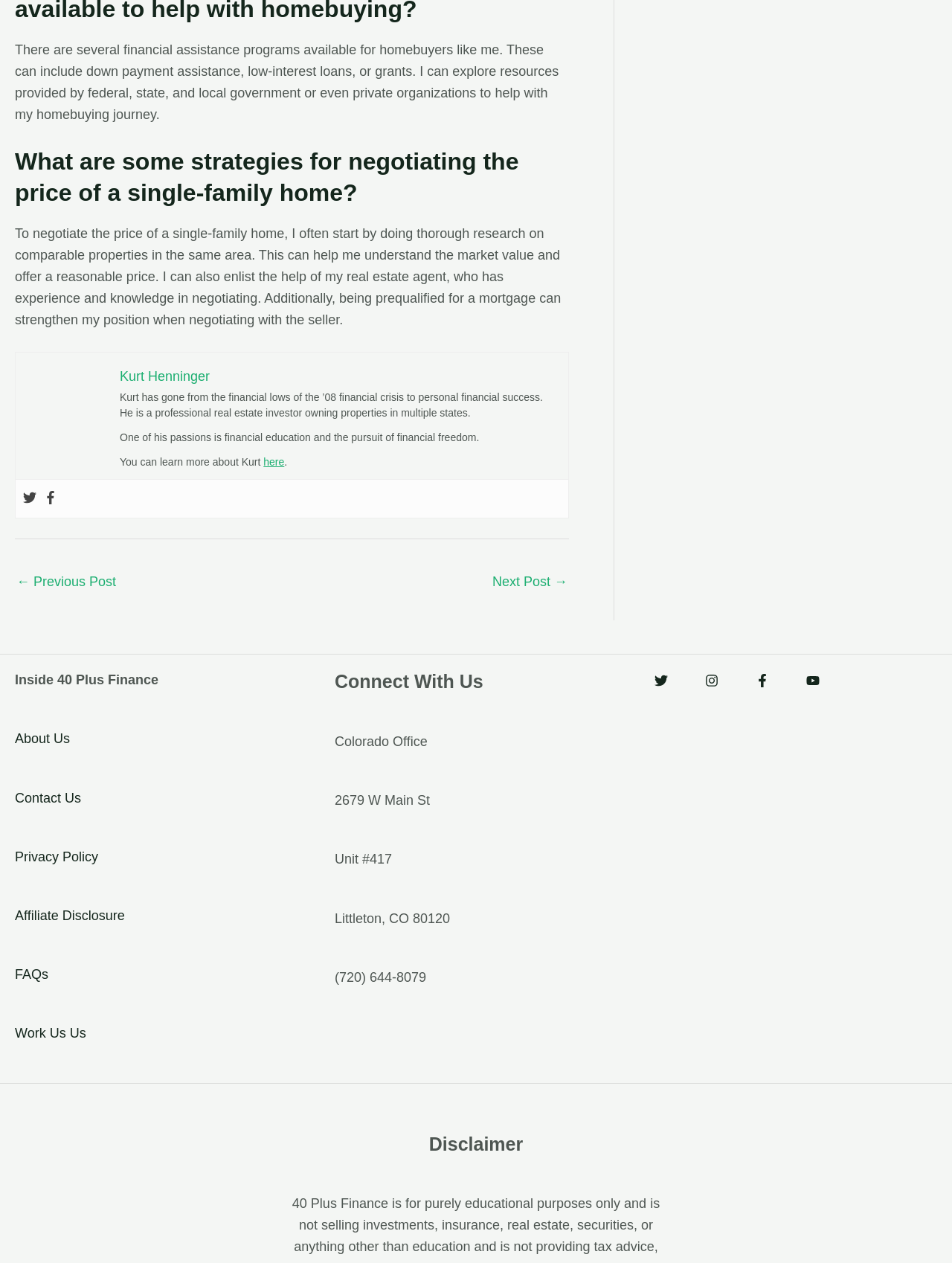What is the topic of the article?
Using the image as a reference, give an elaborate response to the question.

The topic of the article can be determined by reading the heading 'What are some strategies for negotiating the price of a single-family home?' which suggests that the article is about negotiating home prices.